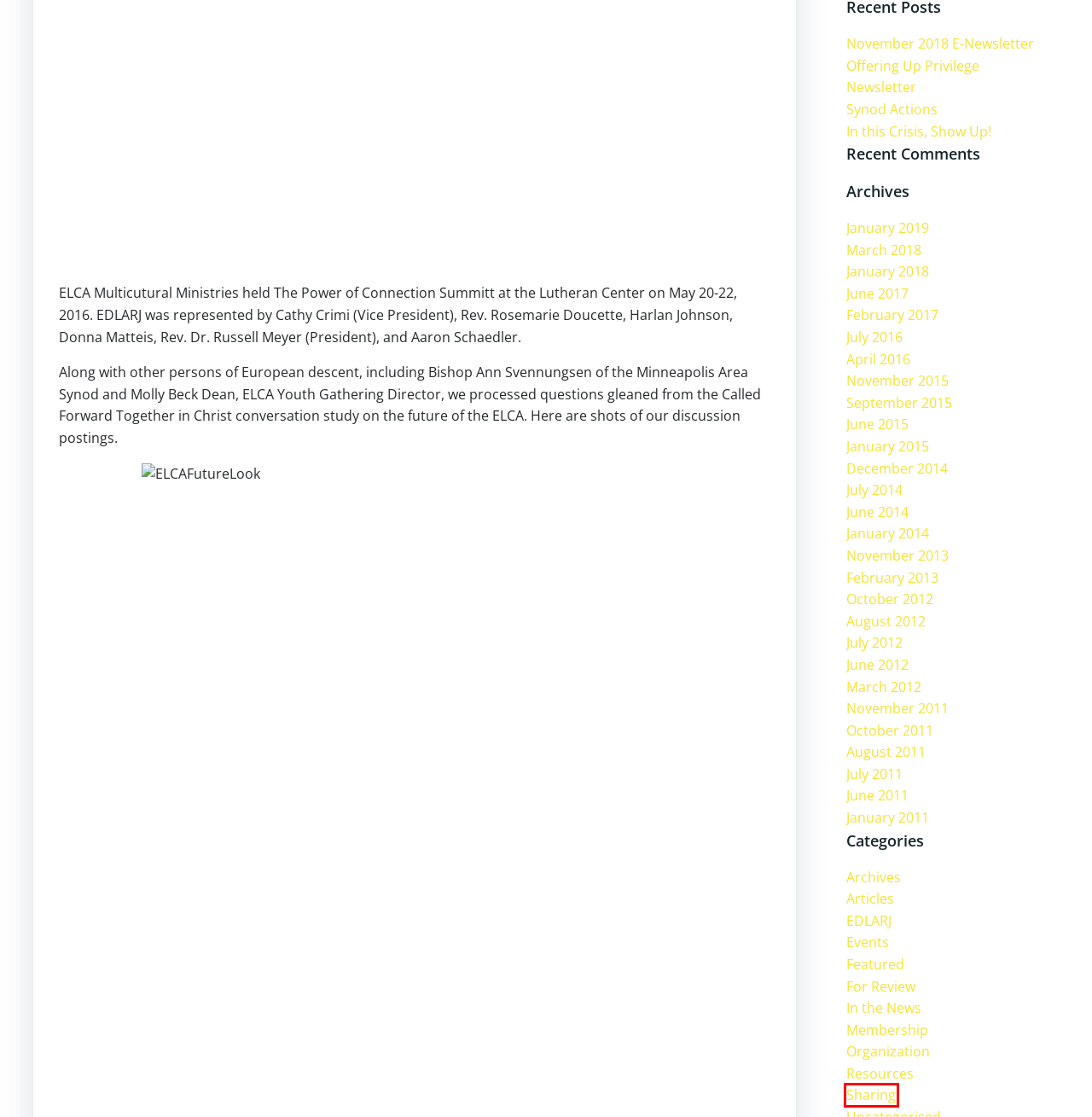Look at the screenshot of a webpage that includes a red bounding box around a UI element. Select the most appropriate webpage description that matches the page seen after clicking the highlighted element. Here are the candidates:
A. June 2011 – European Descent Lutheran Association for Racial Justice
B. Newsletter – European Descent Lutheran Association for Racial Justice
C. Sharing – European Descent Lutheran Association for Racial Justice
D. December 2014 – European Descent Lutheran Association for Racial Justice
E. August 2011 – European Descent Lutheran Association for Racial Justice
F. July 2016 – European Descent Lutheran Association for Racial Justice
G. June 2012 – European Descent Lutheran Association for Racial Justice
H. January 2019 – European Descent Lutheran Association for Racial Justice

C